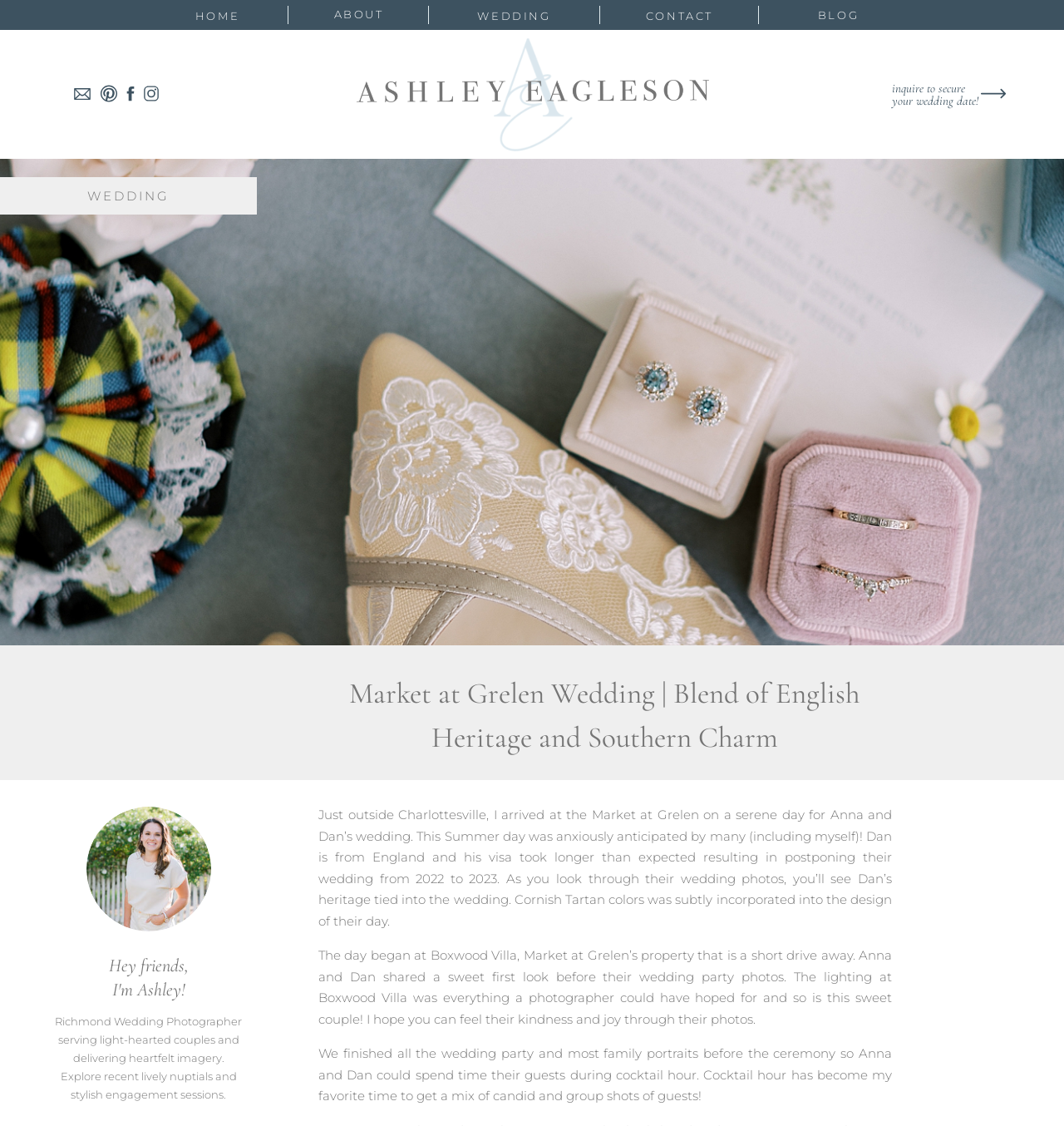Bounding box coordinates should be in the format (top-left x, top-left y, bottom-right x, bottom-right y) and all values should be floating point numbers between 0 and 1. Determine the bounding box coordinate for the UI element described as: ABOUt

[0.312, 0.006, 0.362, 0.023]